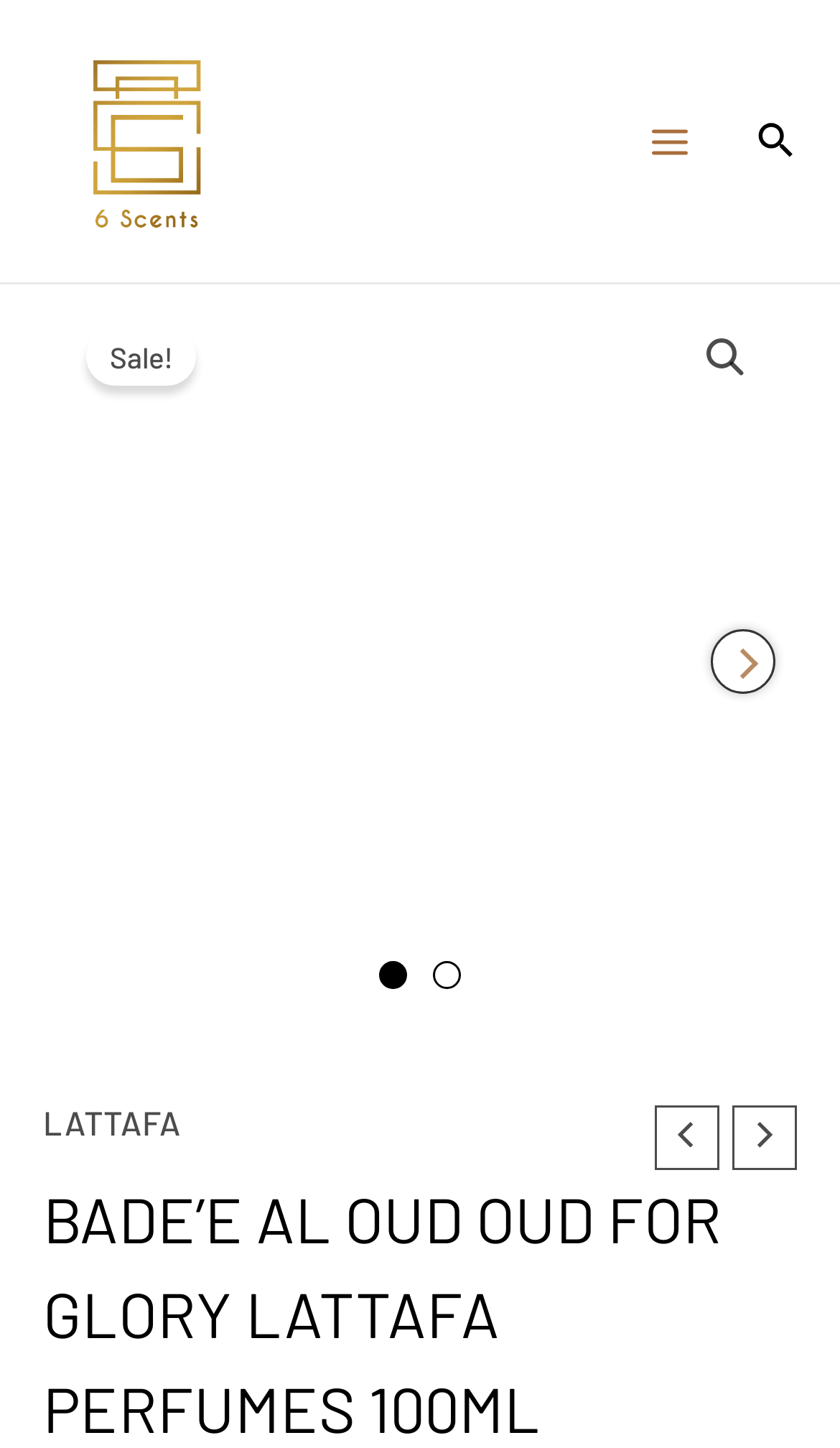Could you specify the bounding box coordinates for the clickable section to complete the following instruction: "Visit LATTAFA"?

[0.051, 0.76, 0.215, 0.789]